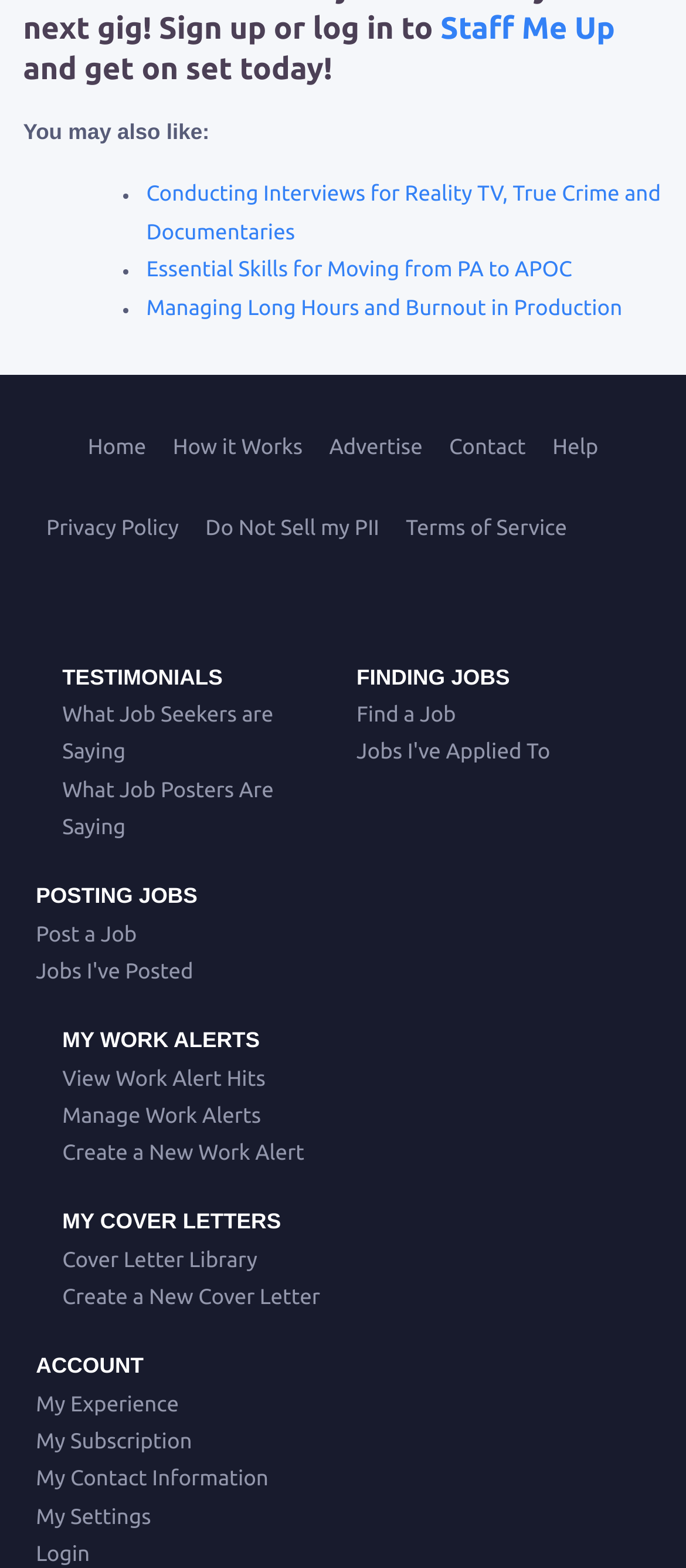What is the purpose of the 'You may also like:' section?
Answer with a single word or phrase by referring to the visual content.

To suggest related links